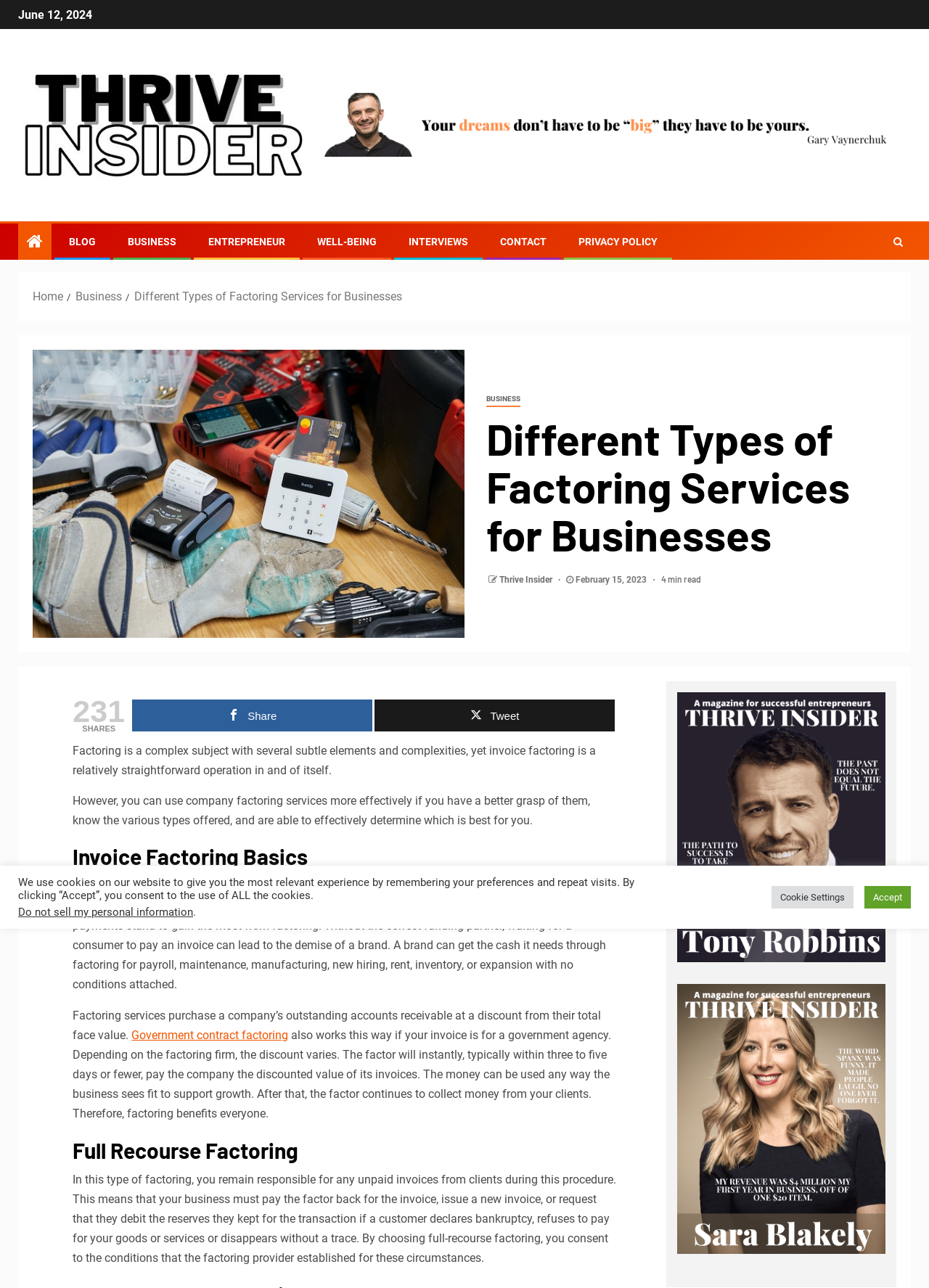Find the bounding box coordinates of the element to click in order to complete this instruction: "Learn more about 'Government contract factoring'". The bounding box coordinates must be four float numbers between 0 and 1, denoted as [left, top, right, bottom].

[0.142, 0.798, 0.31, 0.809]